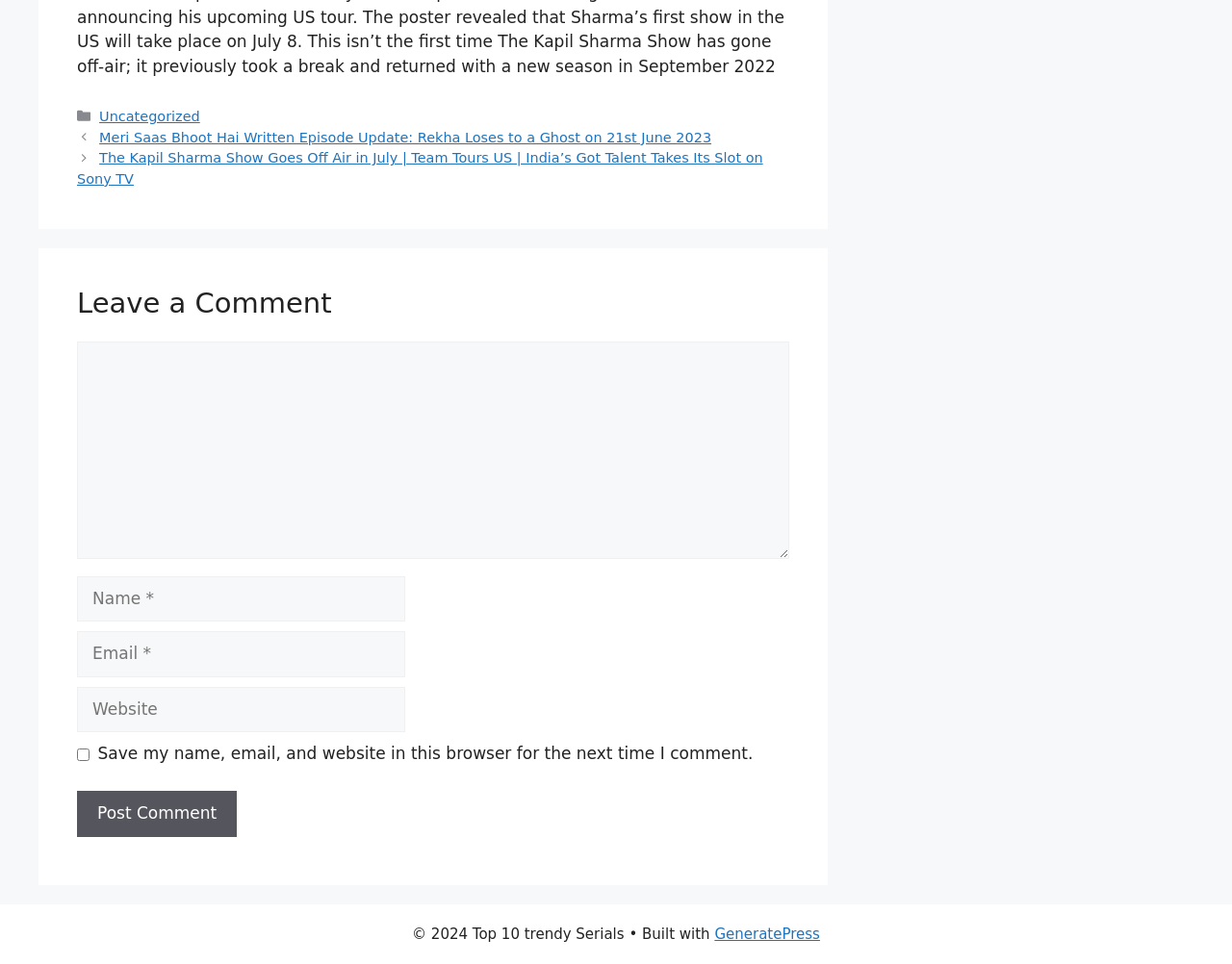How many textboxes are required to be filled in the comment section?
Craft a detailed and extensive response to the question.

I counted the number of required textboxes by examining the 'textbox' elements with the 'required' attribute set to 'True'. There are three such elements: 'Comment', 'Name', and 'Email'.